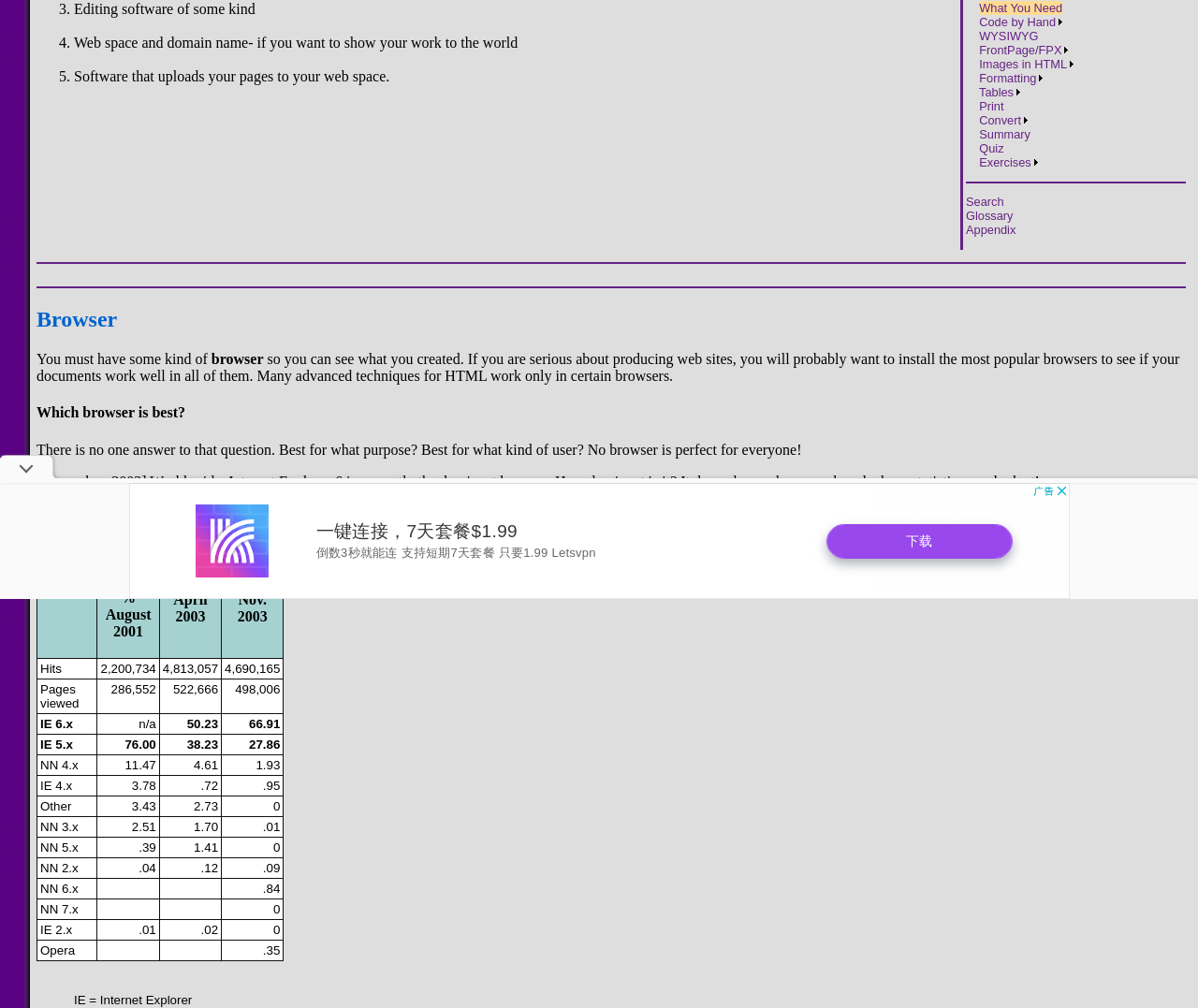Bounding box coordinates are specified in the format (top-left x, top-left y, bottom-right x, bottom-right y). All values are floating point numbers bounded between 0 and 1. Please provide the bounding box coordinate of the region this sentence describes: aria-label="Advertisement" name="aswift_7" title="Advertisement"

[0.107, 0.479, 0.893, 0.594]